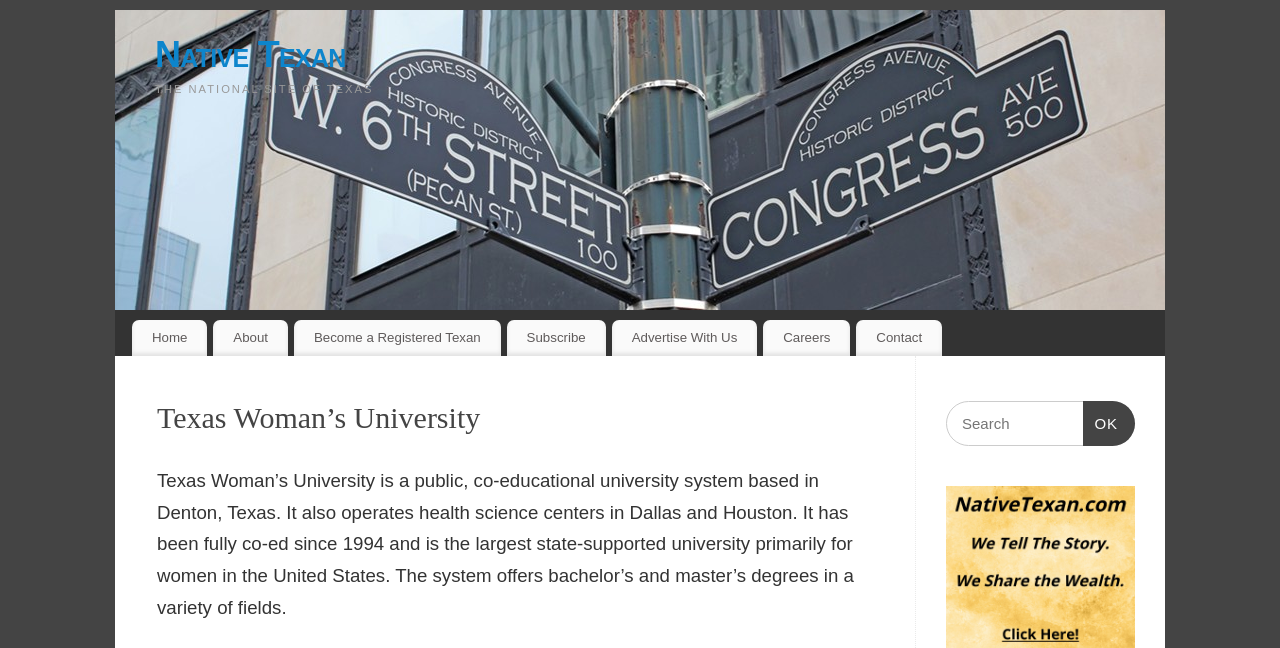What is the primary focus of the university?
Based on the image, provide your answer in one word or phrase.

Women